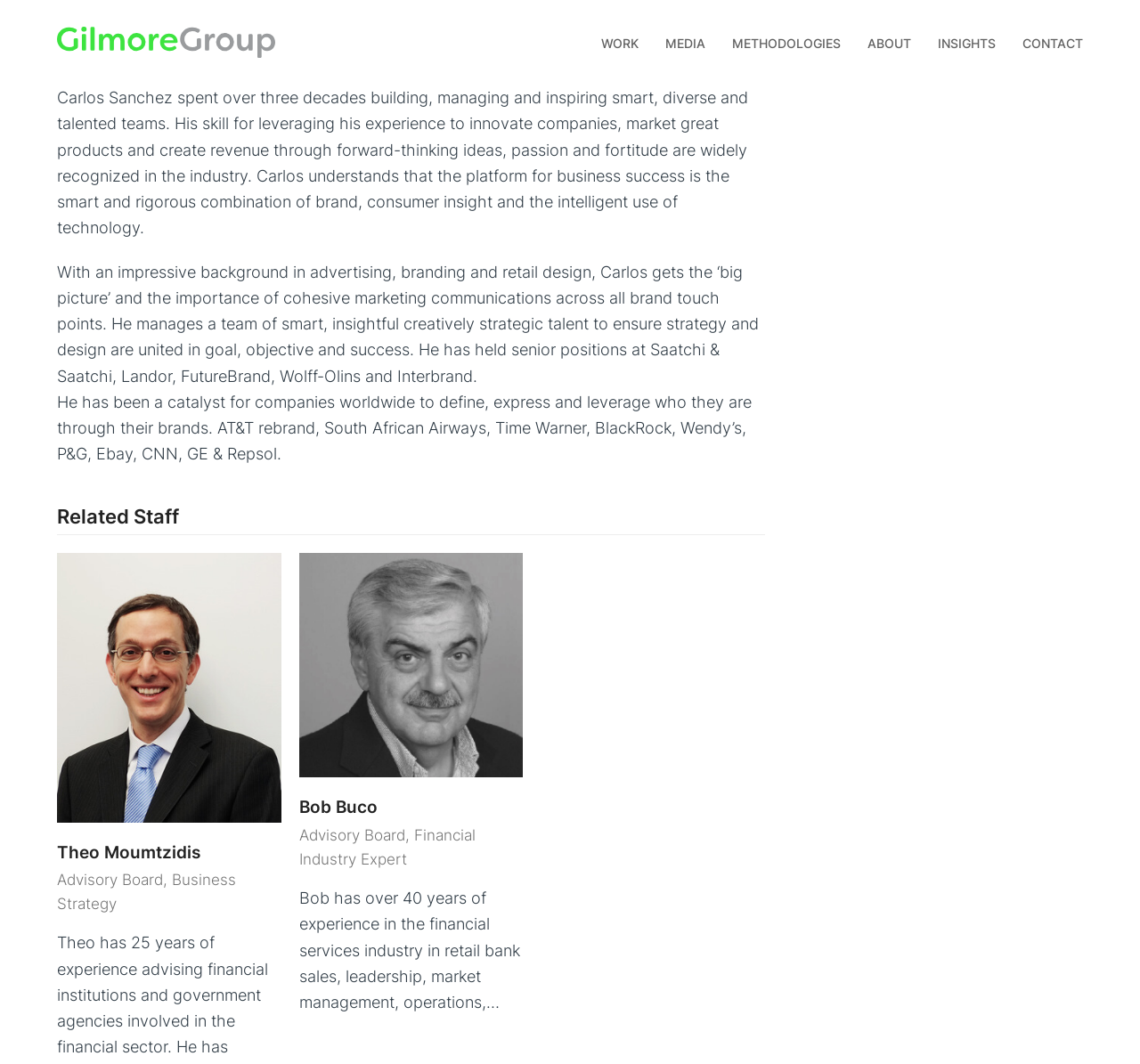Locate the bounding box coordinates of the element's region that should be clicked to carry out the following instruction: "Click on the Gilmore Group link". The coordinates need to be four float numbers between 0 and 1, i.e., [left, top, right, bottom].

[0.05, 0.03, 0.242, 0.047]